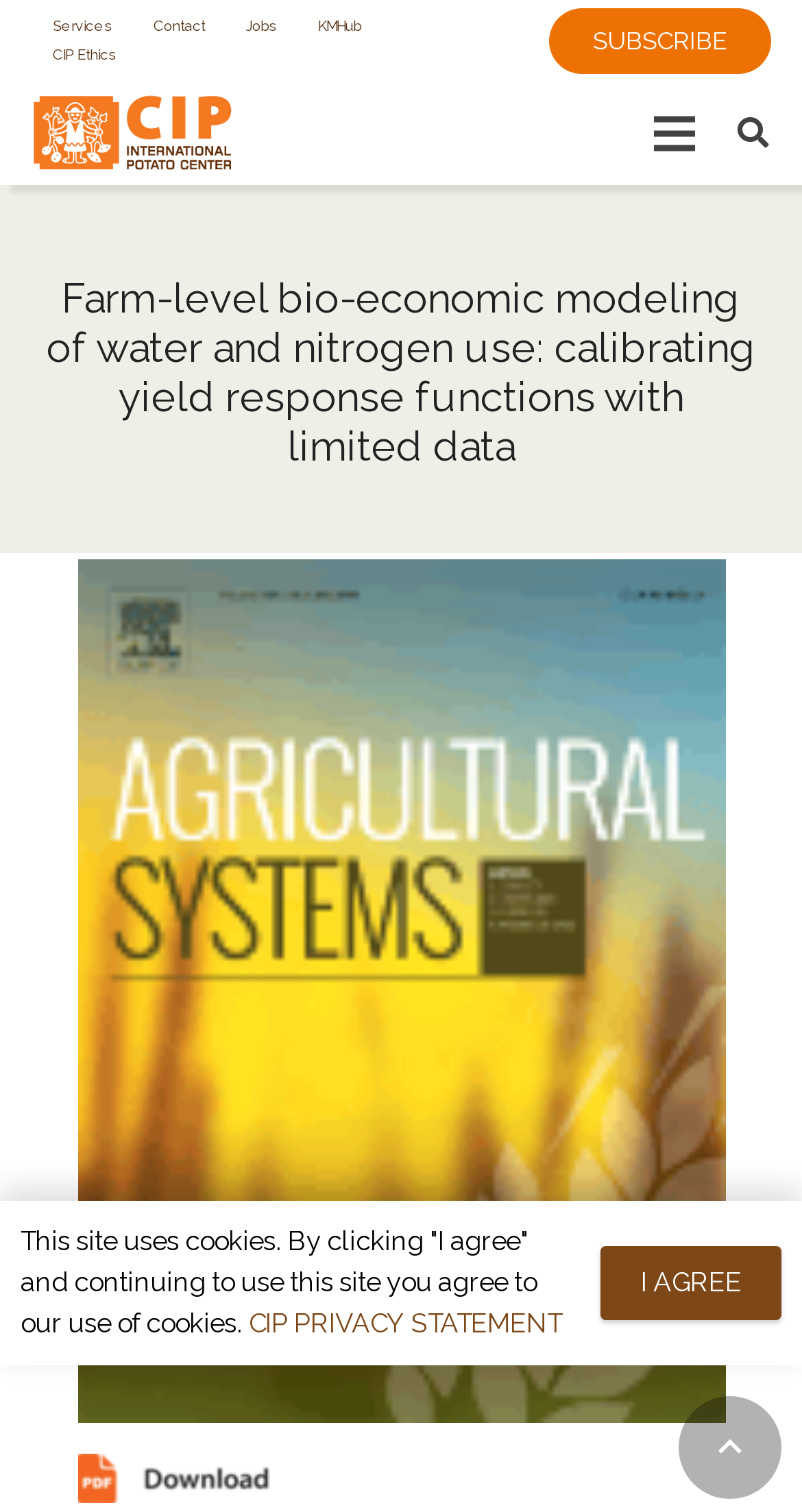Provide a single word or phrase to answer the given question: 
What is the direction of the arrow icon?

Up